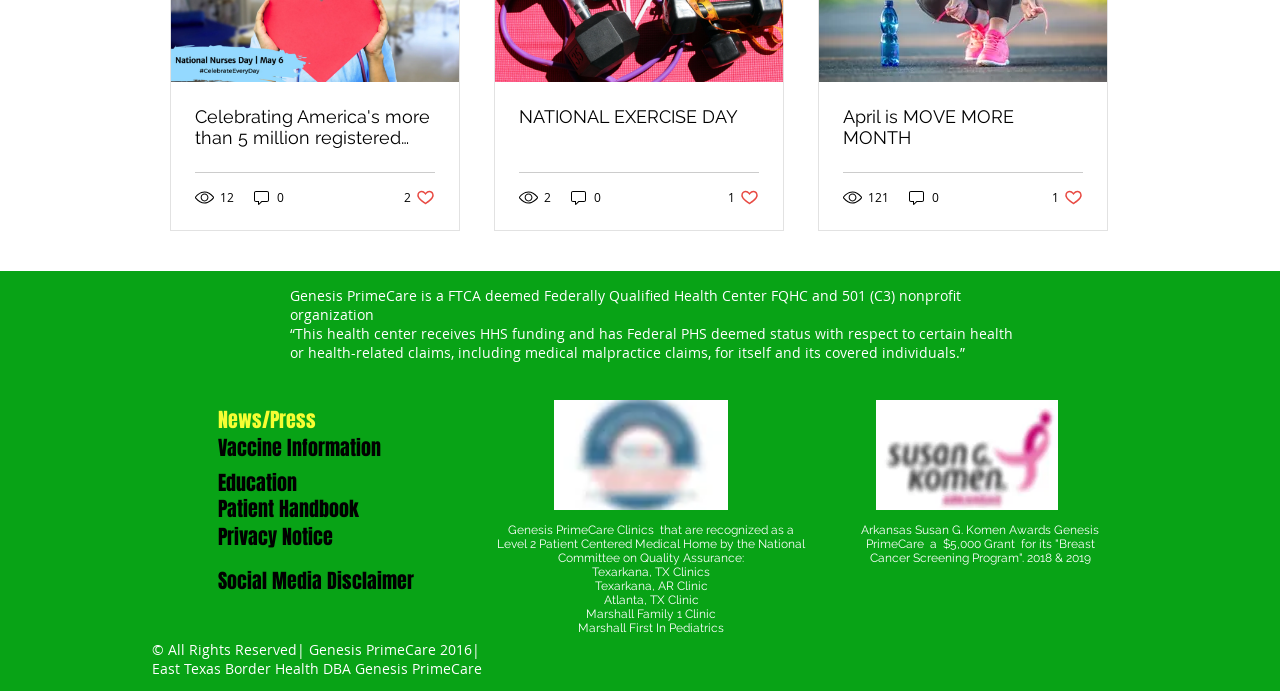What is the name of the clinic recognized as a Level 2 Patient Centered Medical Home?
Look at the screenshot and respond with one word or a short phrase.

Texarkana, TX Clinics